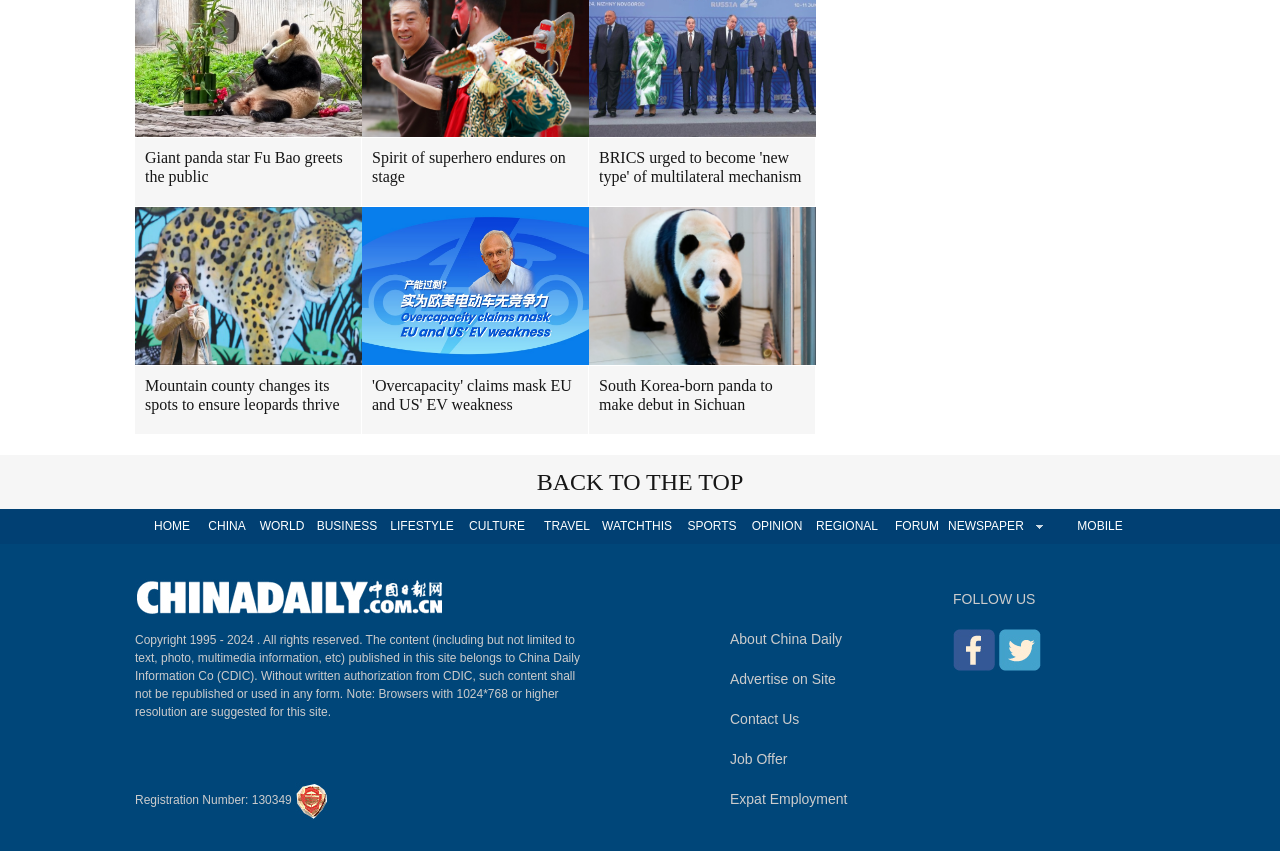Find the bounding box coordinates of the clickable area required to complete the following action: "get assignment quote".

None